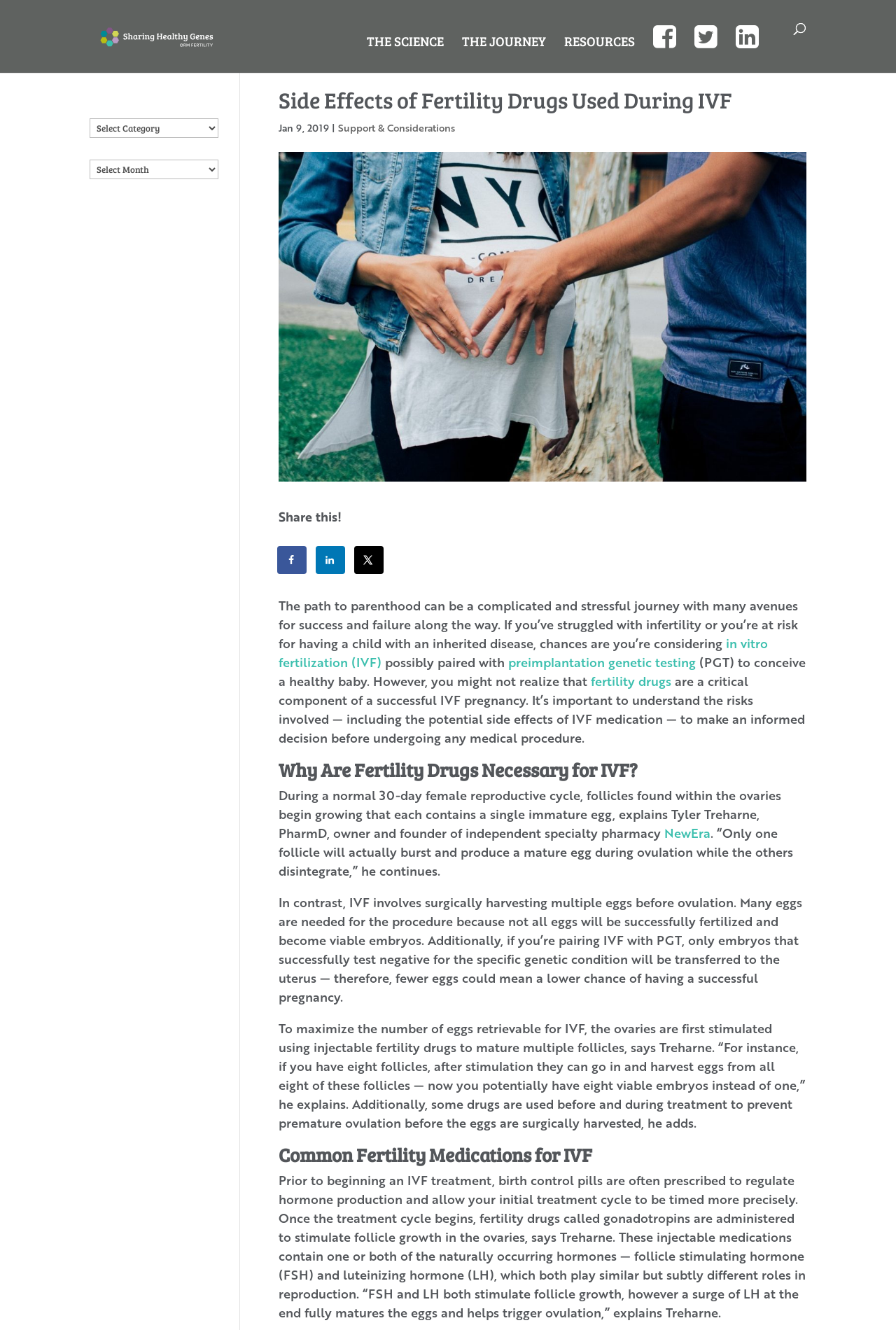Locate the bounding box coordinates for the element described below: "The Journey". The coordinates must be four float values between 0 and 1, formatted as [left, top, right, bottom].

[0.516, 0.027, 0.609, 0.052]